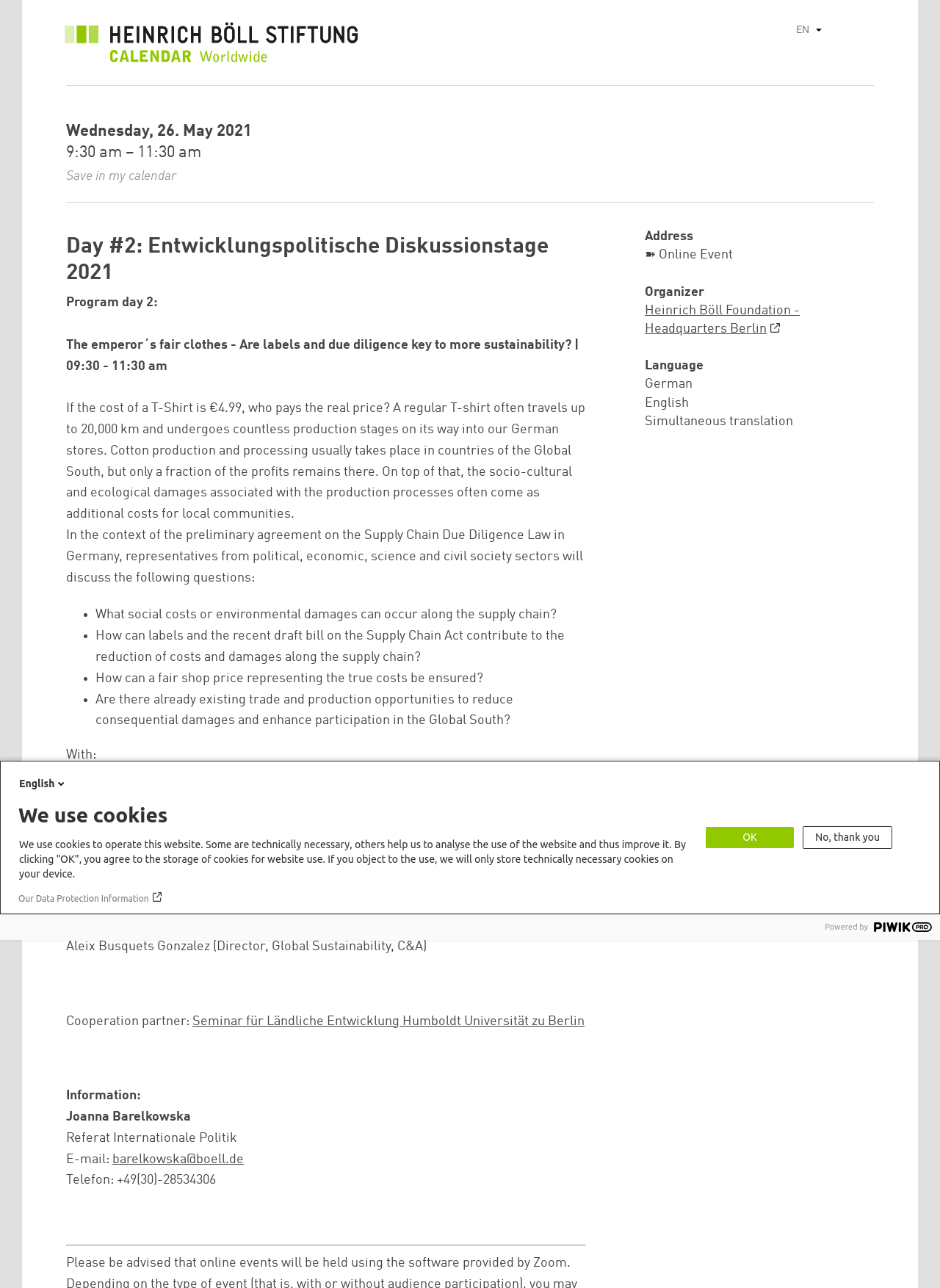Using the webpage screenshot, find the UI element described by parent_node: Email * aria-describedby="email-notes" name="email". Provide the bounding box coordinates in the format (top-left x, top-left y, bottom-right x, bottom-right y), ensuring all values are floating point numbers between 0 and 1.

None